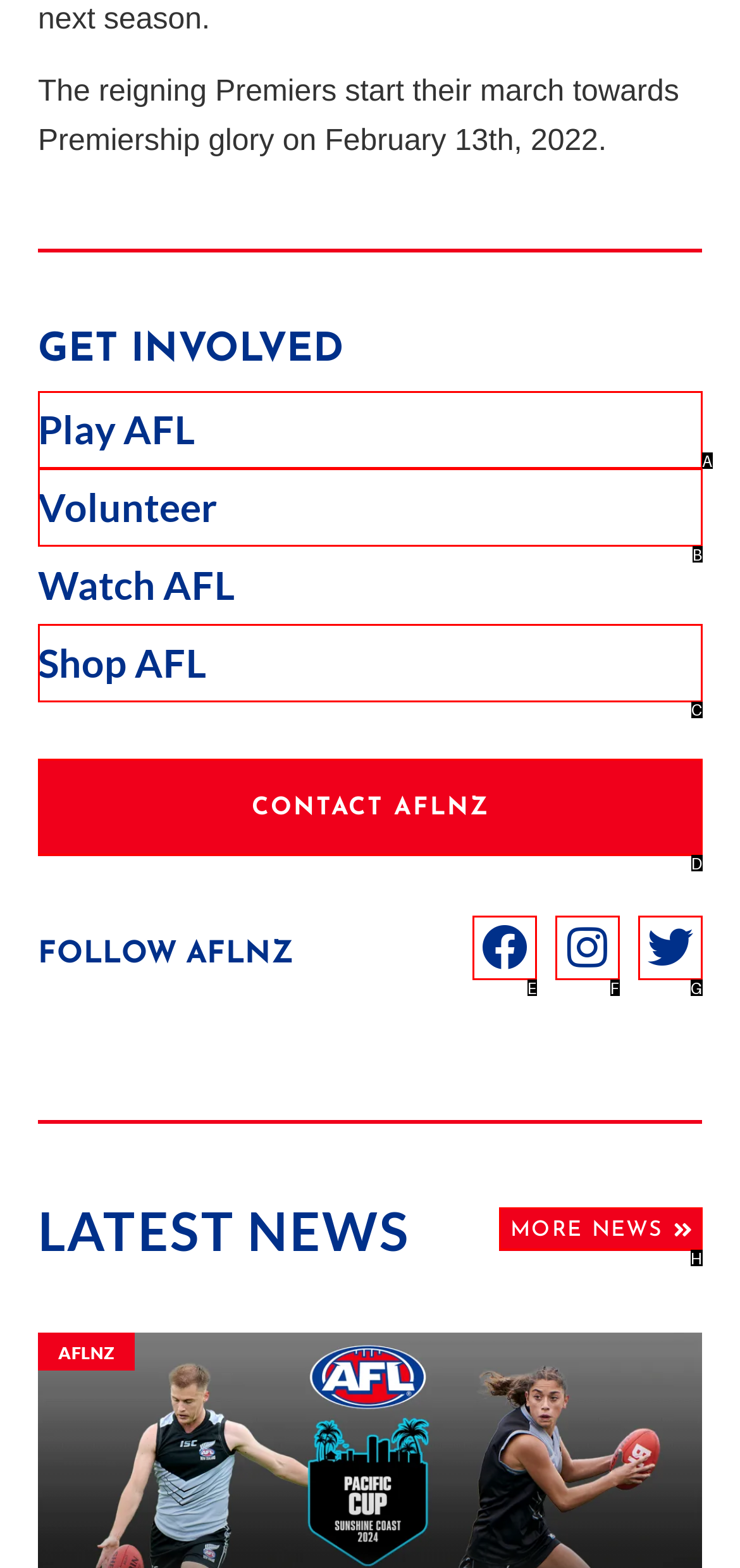For the task: Follow AFLNZ on Facebook, tell me the letter of the option you should click. Answer with the letter alone.

E